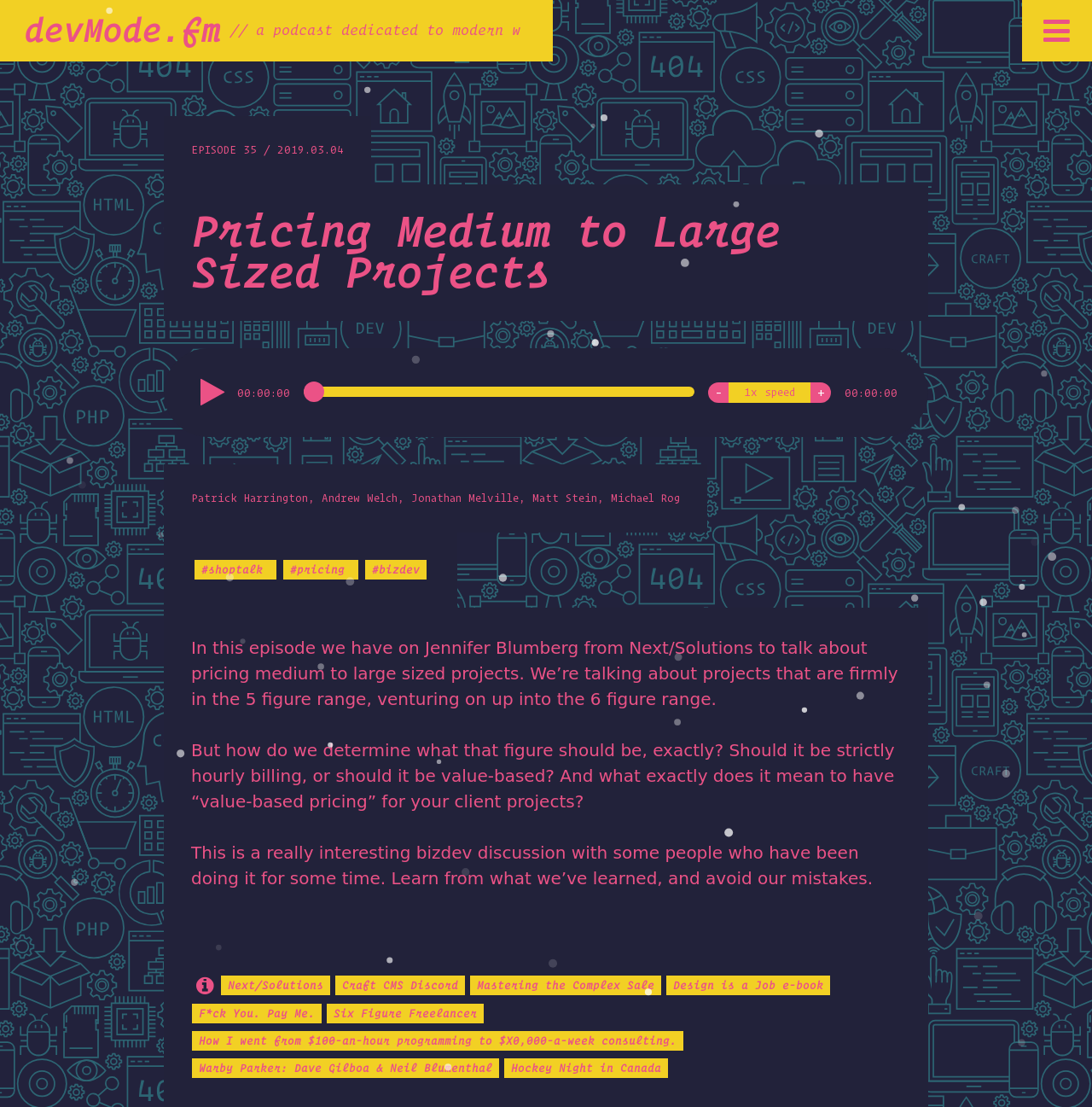Select the bounding box coordinates of the element I need to click to carry out the following instruction: "Play the audio".

[0.175, 0.339, 0.214, 0.37]